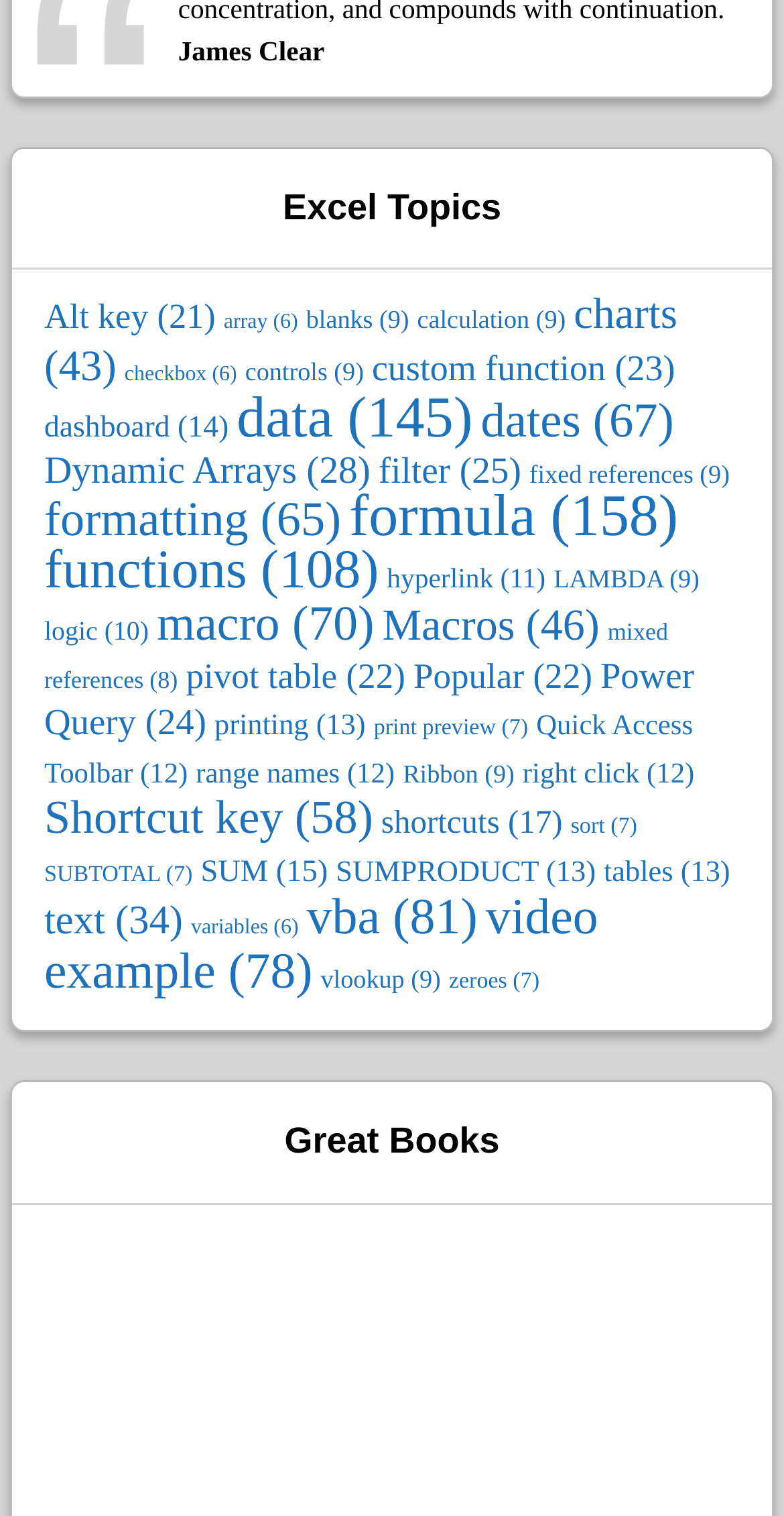Please find the bounding box for the UI component described as follows: "mixed references (8)".

[0.056, 0.407, 0.852, 0.457]